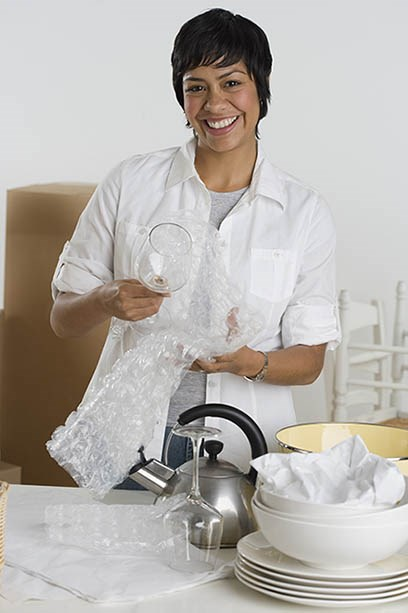What is the purpose of the bubble wrap?
Kindly give a detailed and elaborate answer to the question.

The woman is using a roll of bubble wrap to ensure her glassware is securely protected during the move, which suggests that the bubble wrap is being used to cushion and protect fragile items from breakage.